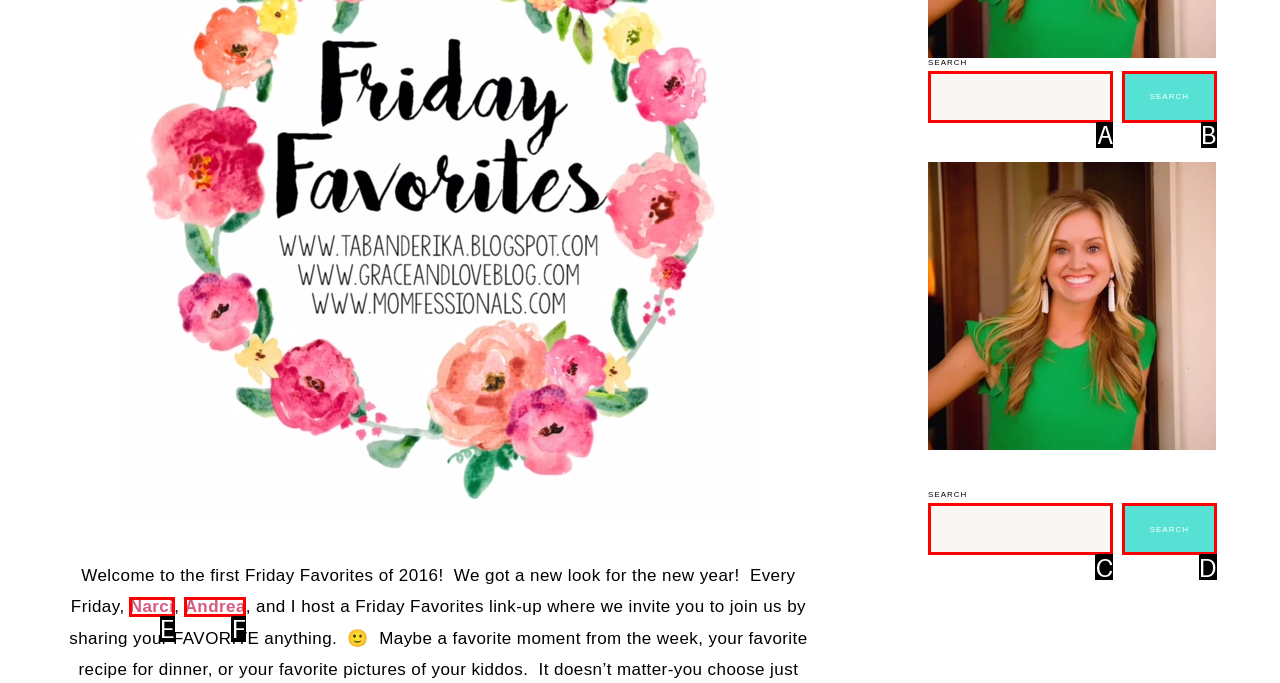Determine the HTML element that aligns with the description: parent_node: SEARCH name="s"
Answer by stating the letter of the appropriate option from the available choices.

A